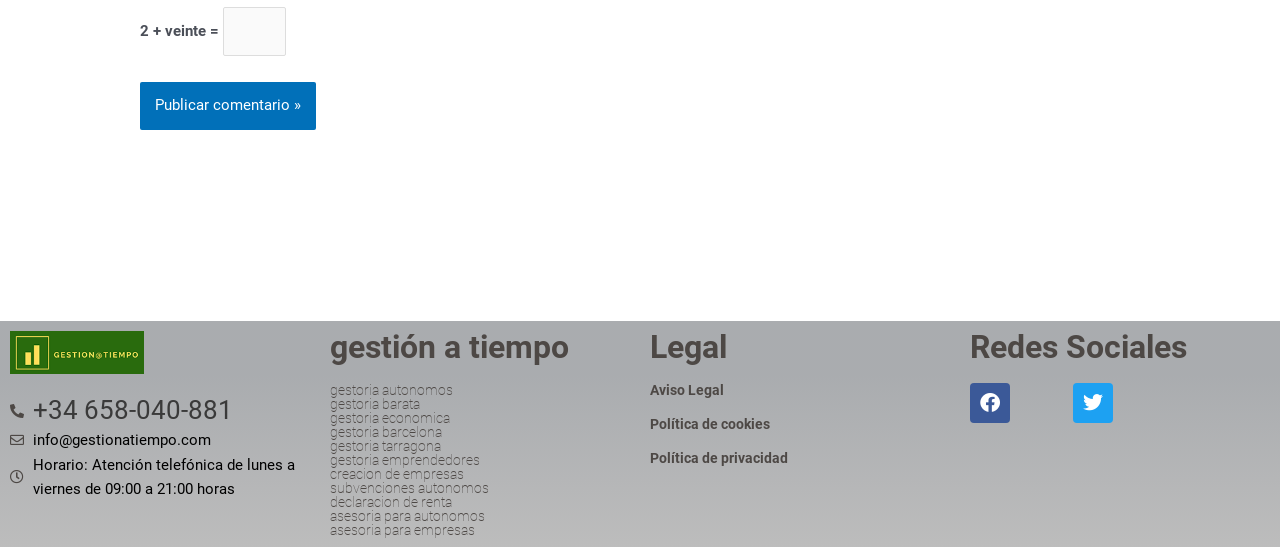Find the UI element described as: "name="submit" value="Publicar comentario »"" and predict its bounding box coordinates. Ensure the coordinates are four float numbers between 0 and 1, [left, top, right, bottom].

[0.109, 0.15, 0.247, 0.238]